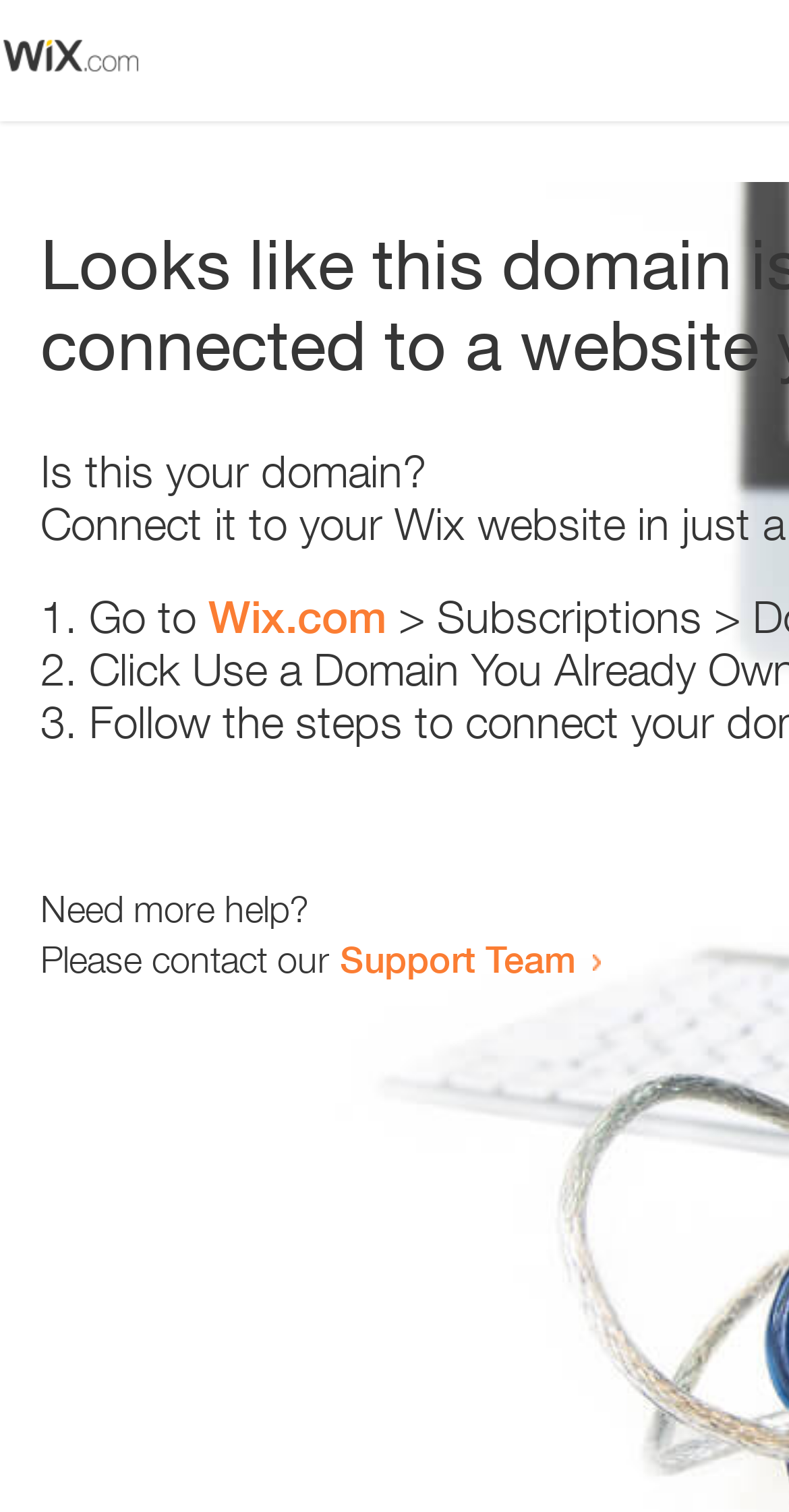Find the UI element described as: "Support Team" and predict its bounding box coordinates. Ensure the coordinates are four float numbers between 0 and 1, [left, top, right, bottom].

[0.431, 0.619, 0.731, 0.649]